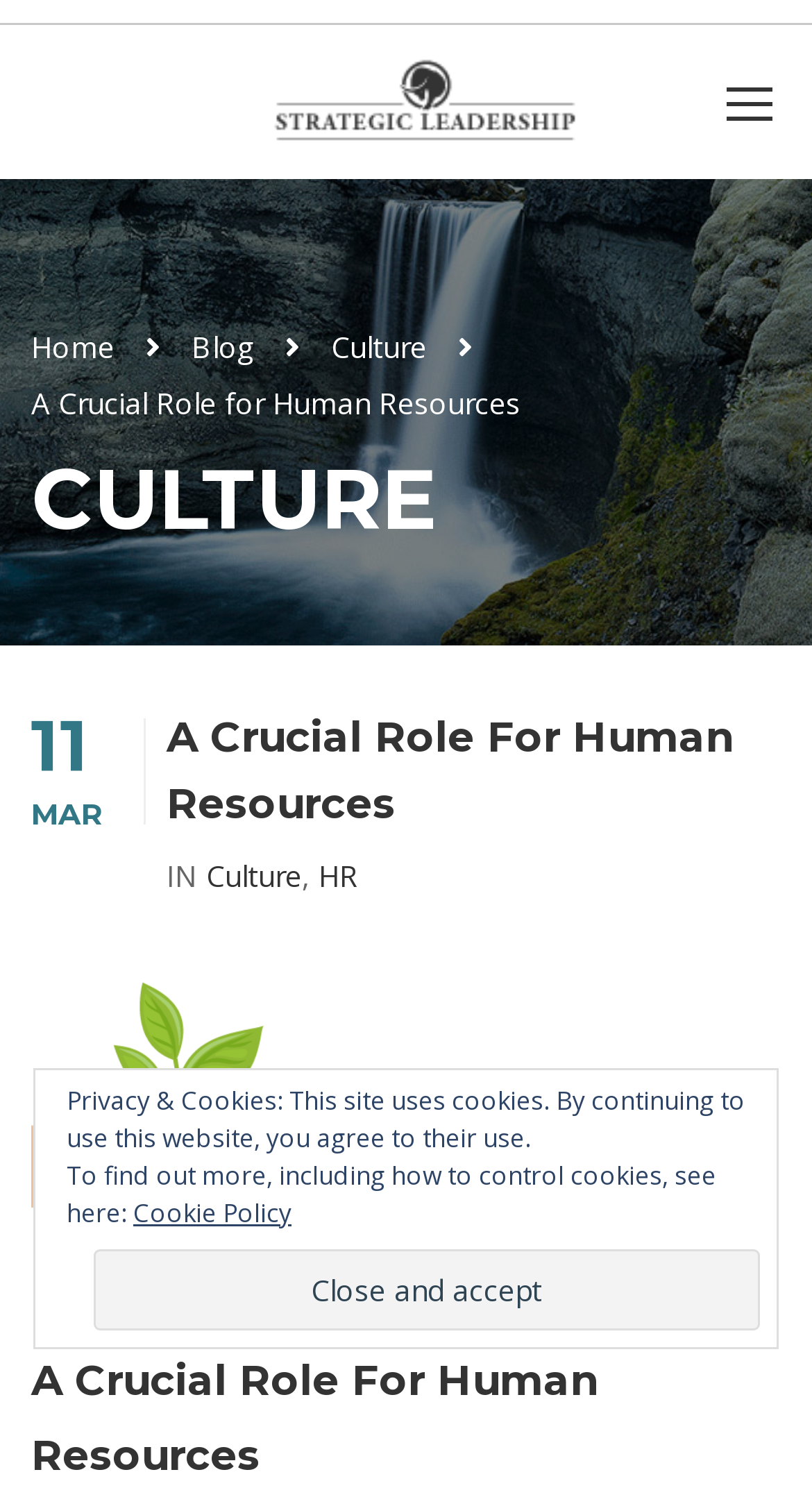Can you specify the bounding box coordinates for the region that should be clicked to fulfill this instruction: "close the notification".

[0.114, 0.84, 0.936, 0.894]